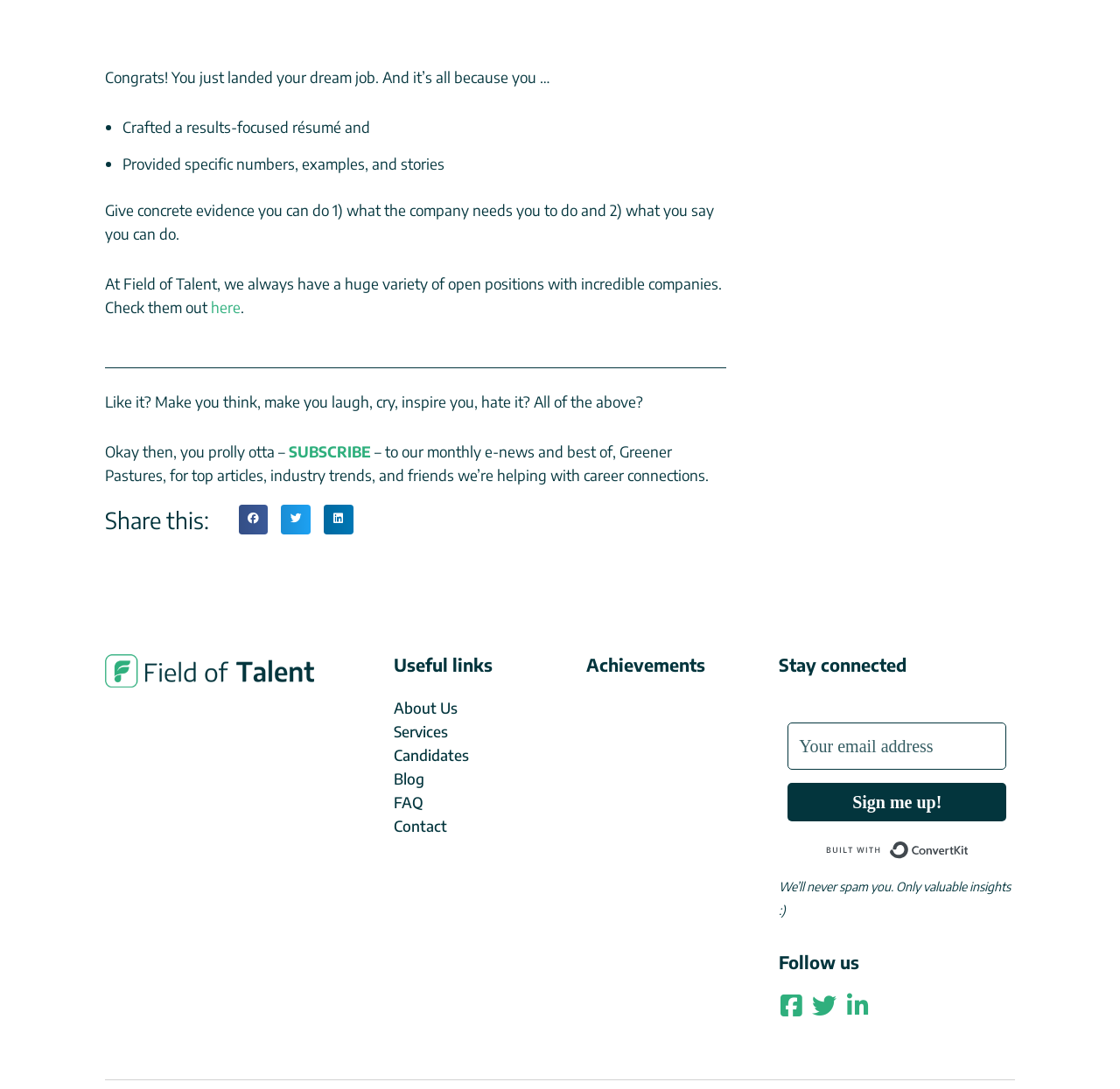Determine the bounding box coordinates of the clickable region to execute the instruction: "Subscribe to the monthly e-news". The coordinates should be four float numbers between 0 and 1, denoted as [left, top, right, bottom].

[0.257, 0.405, 0.331, 0.423]